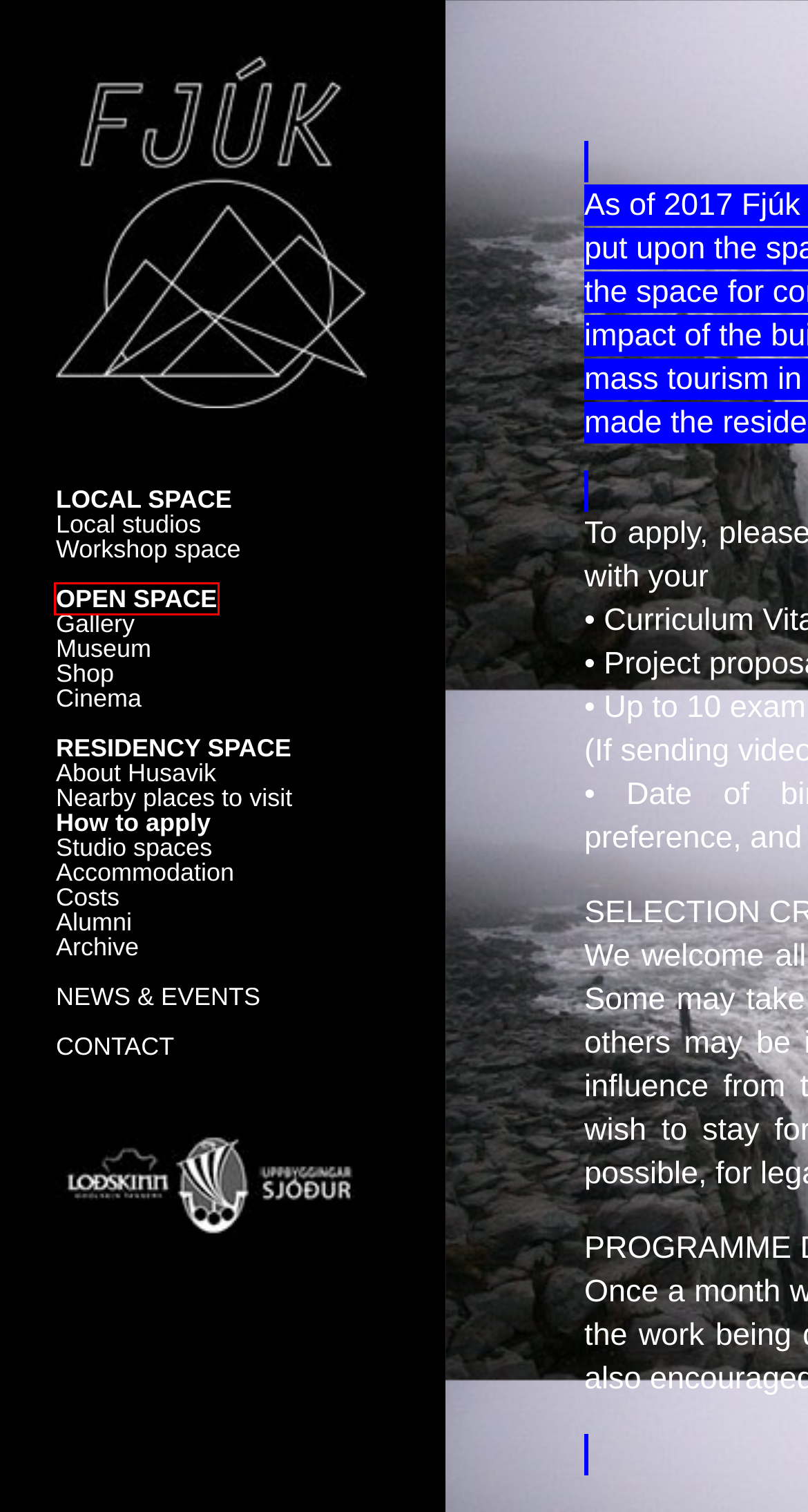Examine the screenshot of a webpage with a red bounding box around a UI element. Select the most accurate webpage description that corresponds to the new page after clicking the highlighted element. Here are the choices:
A. Alumni : Fjuk Arts Centre
B. OPEN SPACE : Fjuk Arts Centre
C. Costs : Fjuk Arts Centre
D. Gallery : Fjuk Arts Centre
E. Workshop space : Fjuk Arts Centre
F. Studio spaces : Fjuk Arts Centre
G. Accommodation : Fjuk Arts Centre
H. CONTACT : Fjuk Arts Centre

B